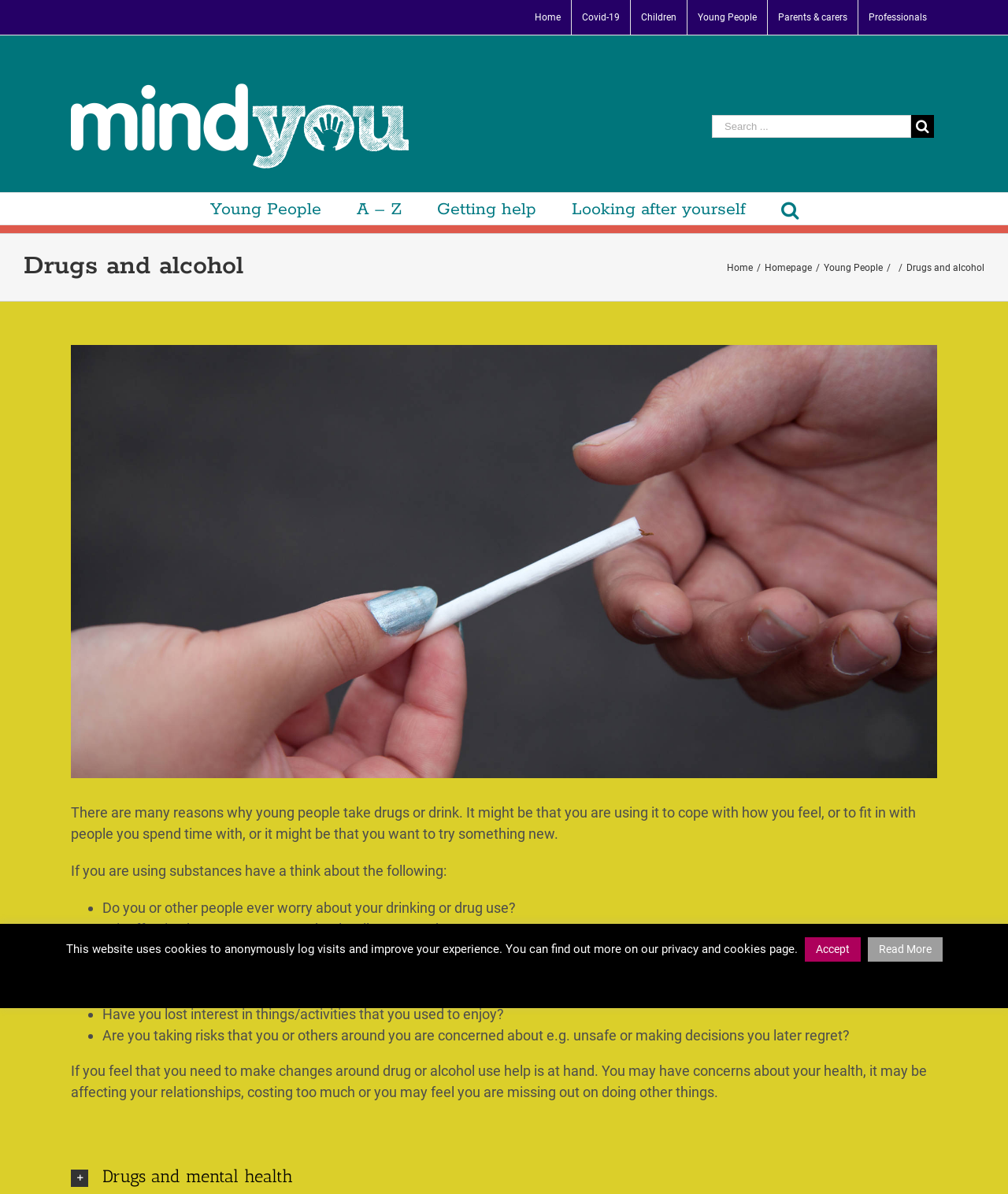What are the reasons why young people take drugs or drink?
Please respond to the question with as much detail as possible.

According to the webpage, young people take drugs or drink for various reasons, including to cope with their feelings, to fit in with people they spend time with, or to try something new.